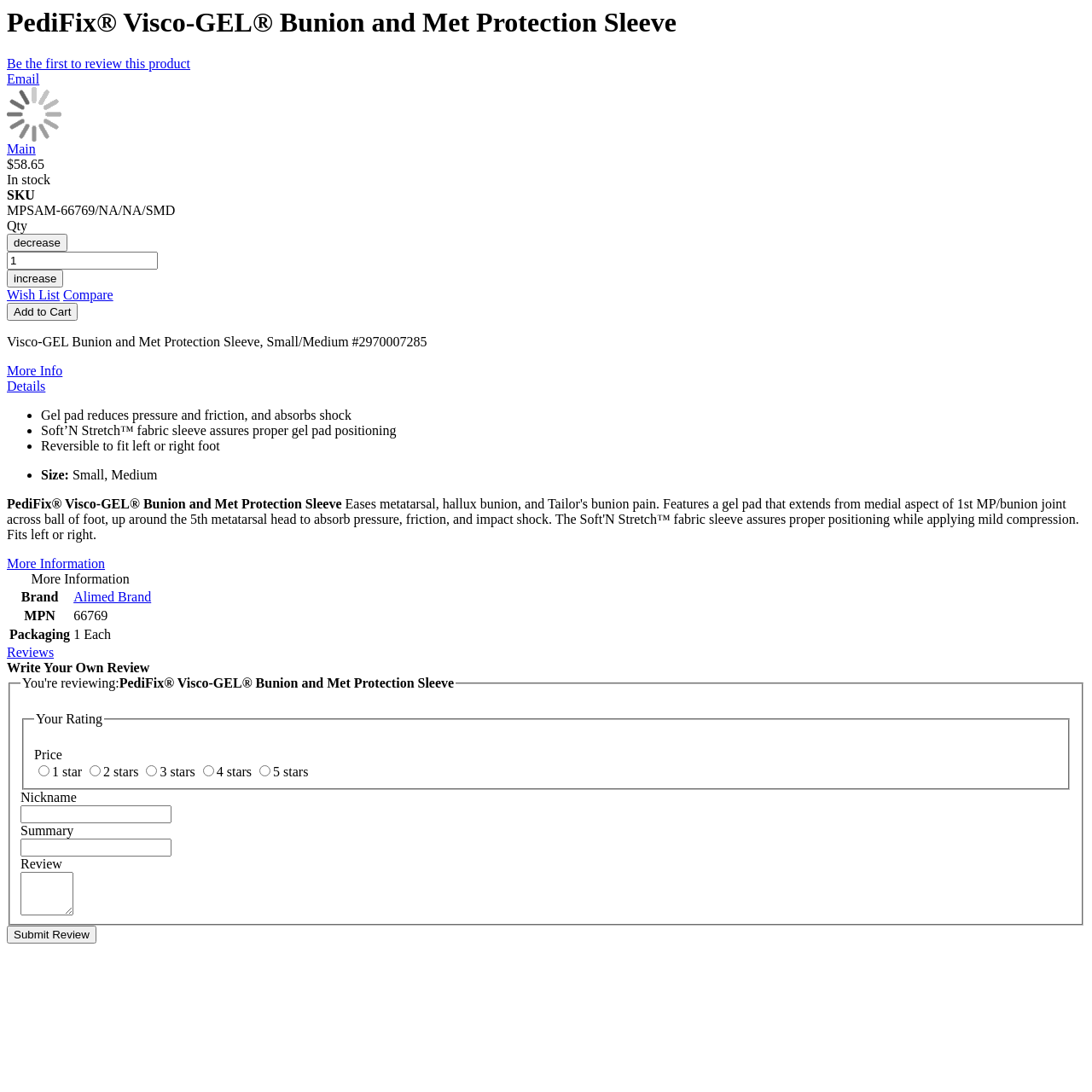Give an in-depth explanation of the webpage layout and content.

This webpage is a product page for the PediFix Visco-GEL Bunion and Met Protection Sleeve. At the top, there is a heading with the product name, followed by a link to review the product and an email link. Below that, there is an image with a loading indicator, and a "Main" section that contains a link to the main page.

The product information is displayed in a section below, including the price ($58.65), availability (in stock), and SKU number. There is also a quantity selector with decrease and increase buttons, and a "Wish List" and "Compare" link. An "Add to Cart" button is located below.

Further down, there is a detailed product description, including a heading and a paragraph of text. Below that, there are three bullet points highlighting the product's features, including a gel pad that reduces pressure and friction, a soft fabric sleeve, and the fact that it is reversible to fit either foot.

The product details are organized into sections, including "More Info", "Details", and "More Information". The "More Information" section contains a table with product specifications, including brand, MPN, and packaging.

The webpage also has a "Reviews" section, where users can write their own review of the product. This section includes a rating system with radio buttons for 1-5 stars, as well as text fields for nickname, summary, and review. A "Submit Review" button is located at the bottom of the page.

Overall, the webpage is well-organized and easy to navigate, with clear headings and sections that make it easy to find the information you need about the product.